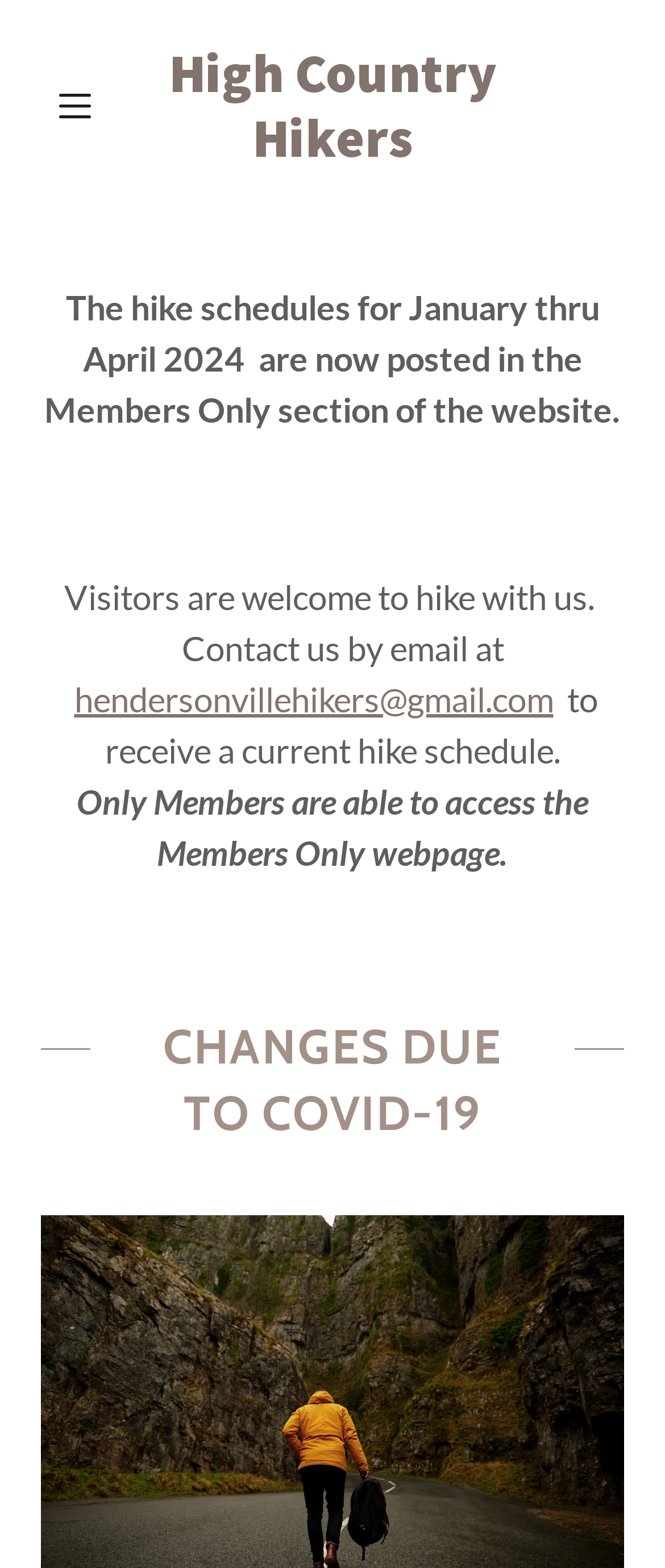Reply to the question below using a single word or brief phrase:
What is the purpose of the website?

Hike schedules